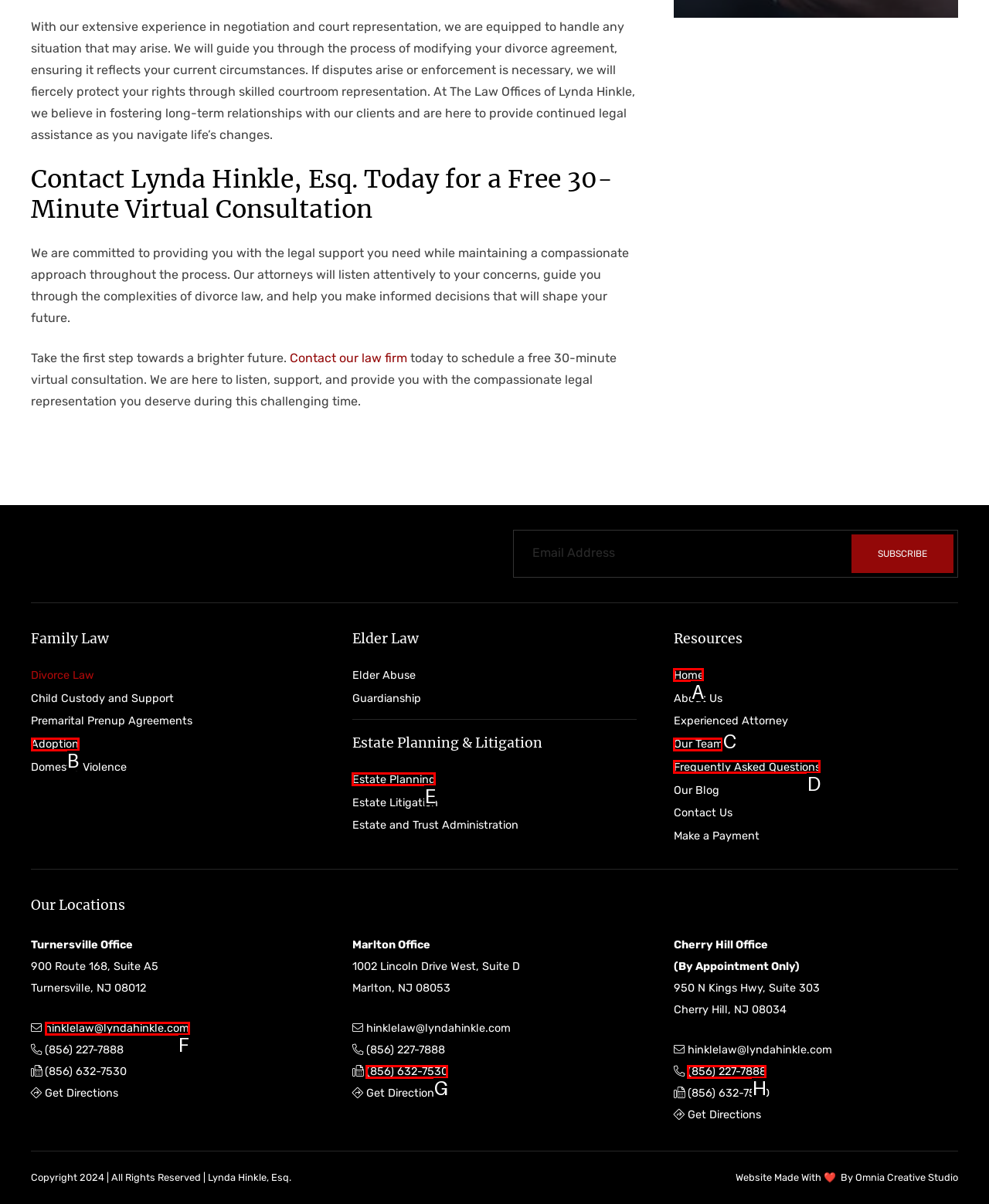Given the description: Home, select the HTML element that matches it best. Reply with the letter of the chosen option directly.

A